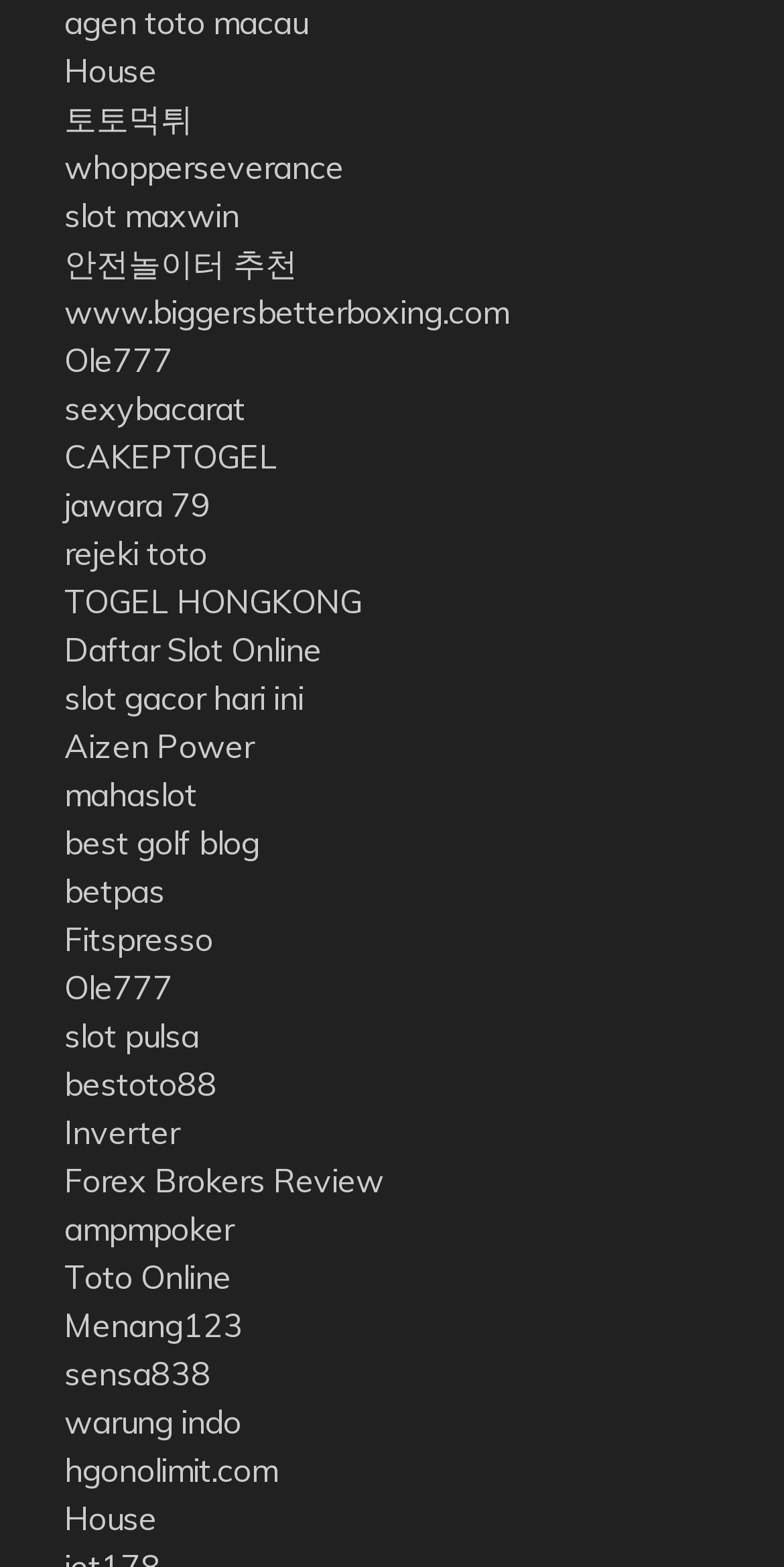Provide a short answer using a single word or phrase for the following question: 
Are there any duplicate links on the webpage?

Yes